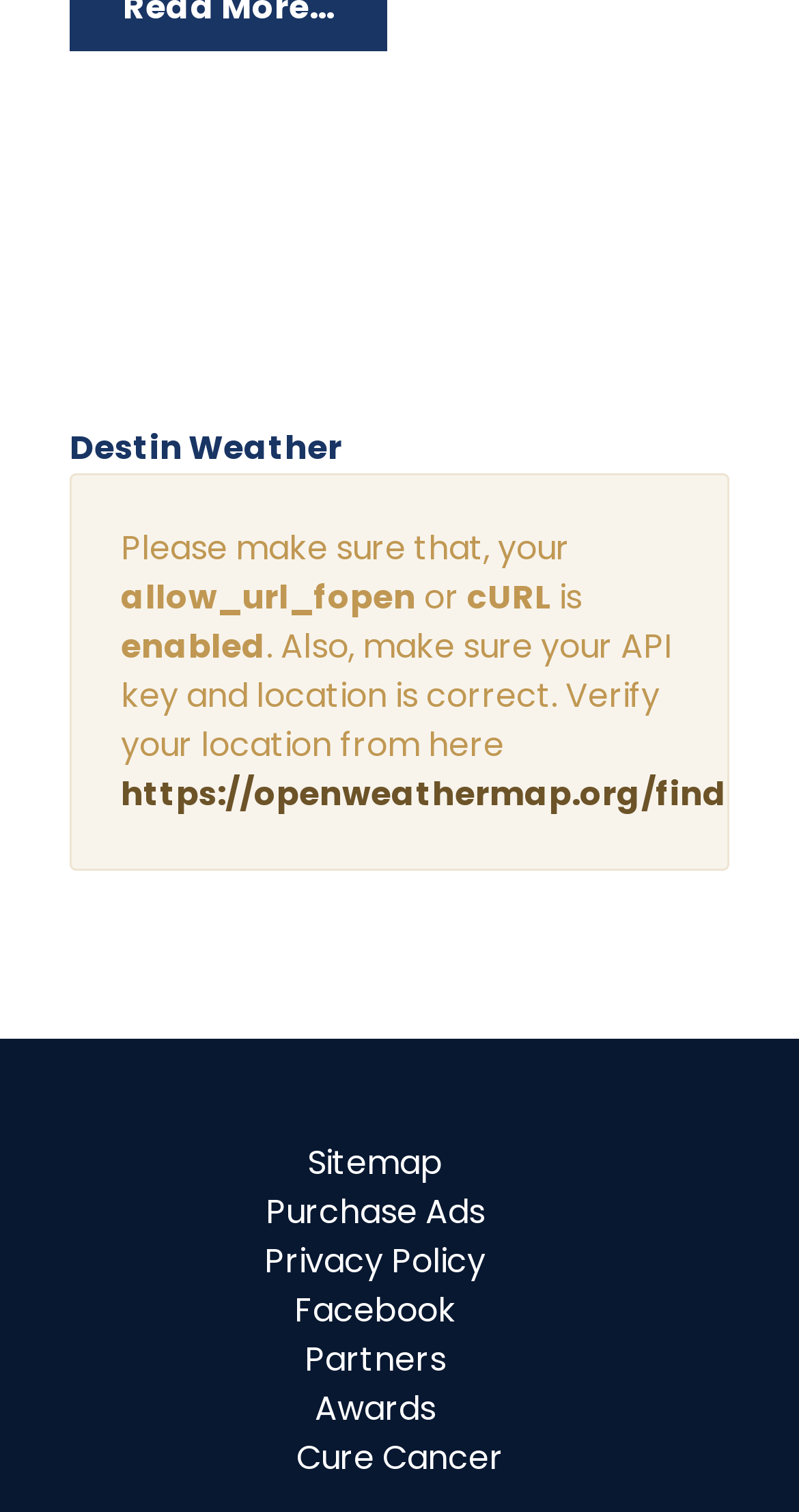Please identify the bounding box coordinates of the region to click in order to complete the task: "Visit Facebook". The coordinates must be four float numbers between 0 and 1, specified as [left, top, right, bottom].

[0.368, 0.851, 0.571, 0.883]